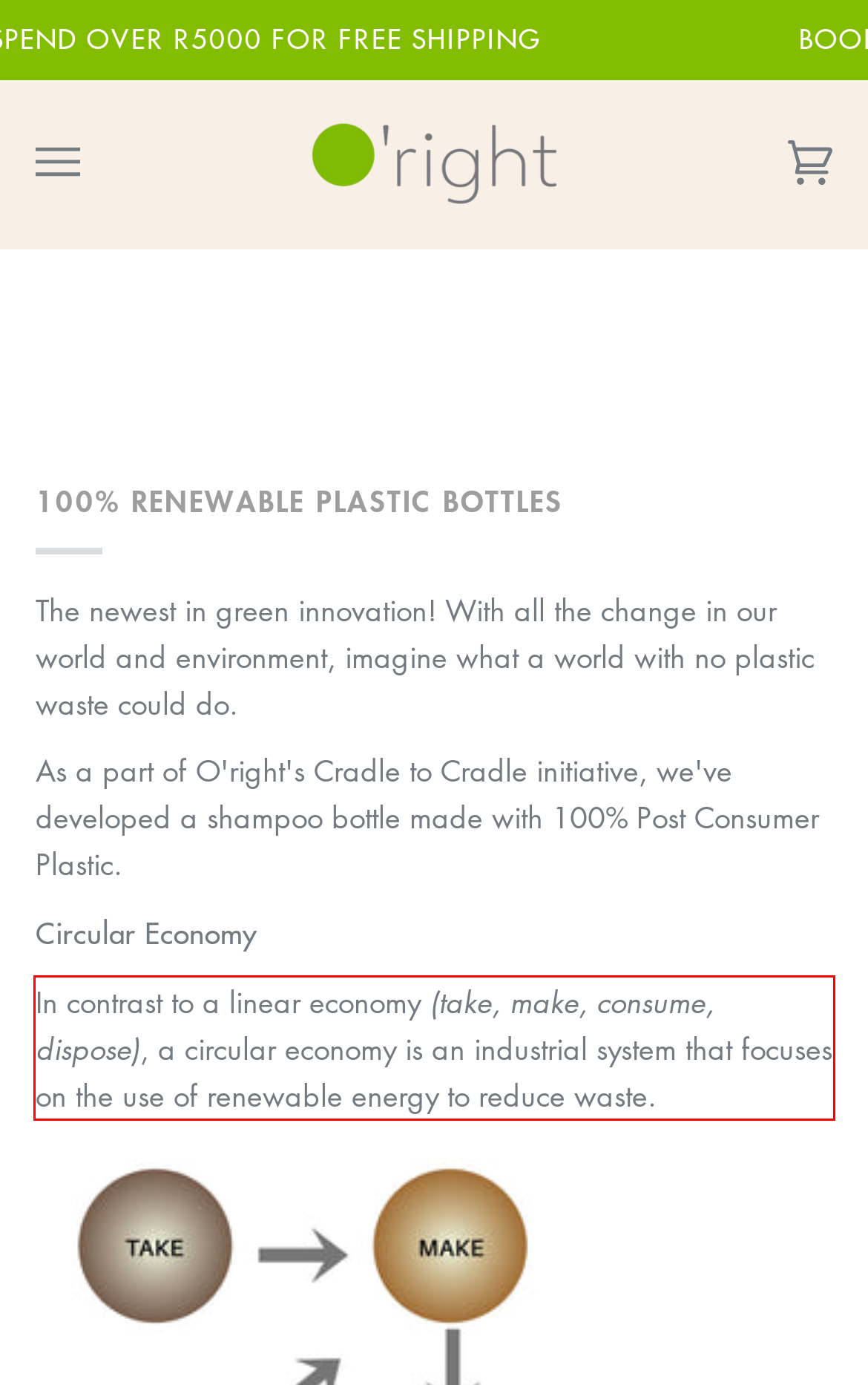Please examine the webpage screenshot containing a red bounding box and use OCR to recognize and output the text inside the red bounding box.

In contrast to a linear economy (take, make, consume, dispose), a circular economy is an industrial system that focuses on the use of renewable energy to reduce waste.